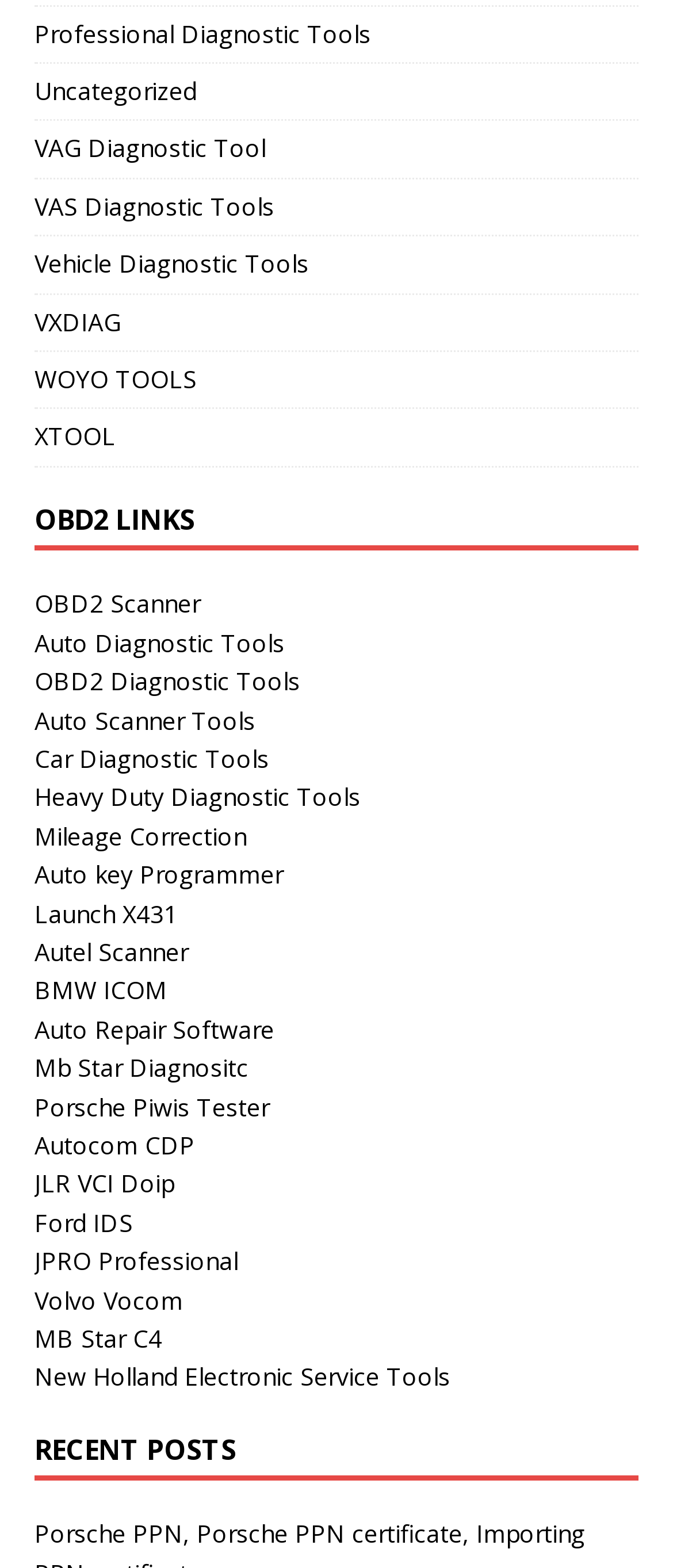Provide a one-word or one-phrase answer to the question:
What is the first link on the webpage?

Professional Diagnostic Tools